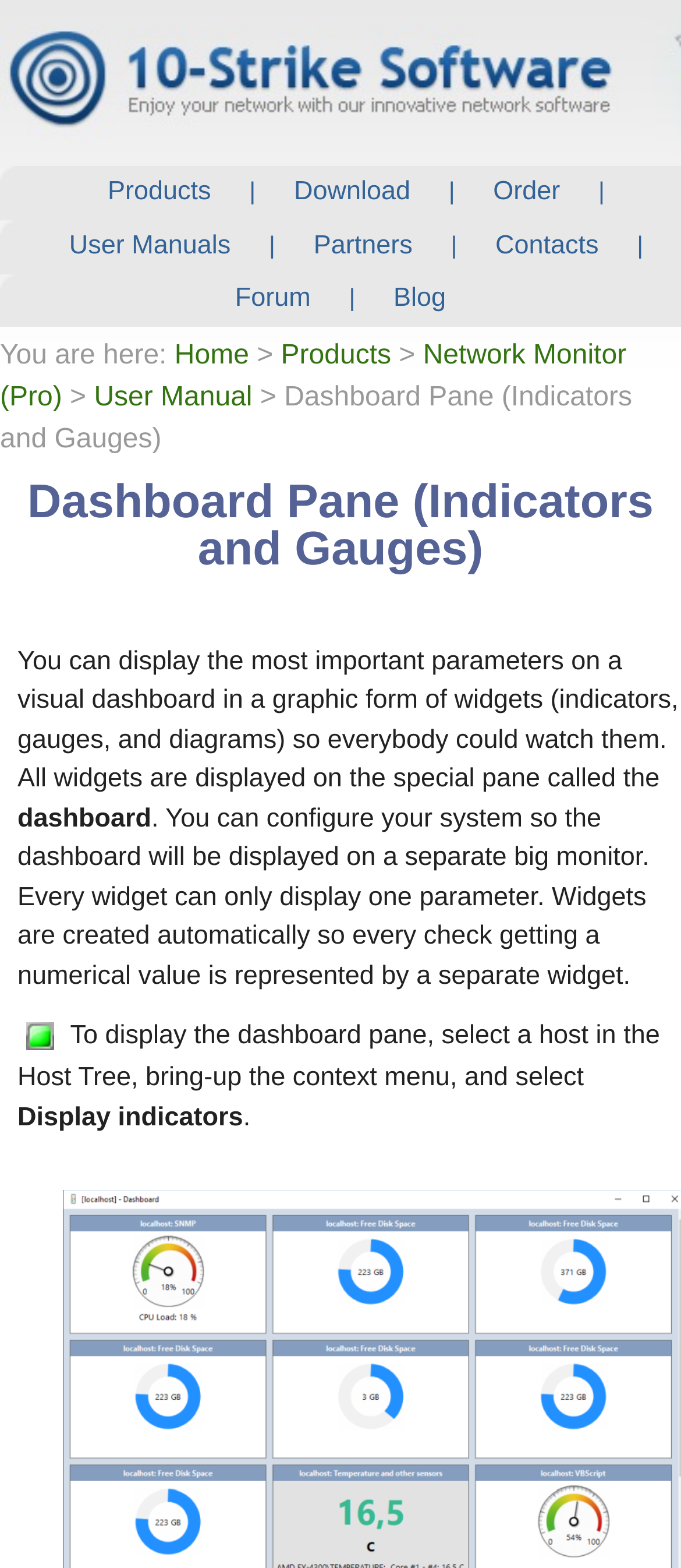What is the main title displayed on this webpage?

Dashboard Pane (Indicators and Gauges)